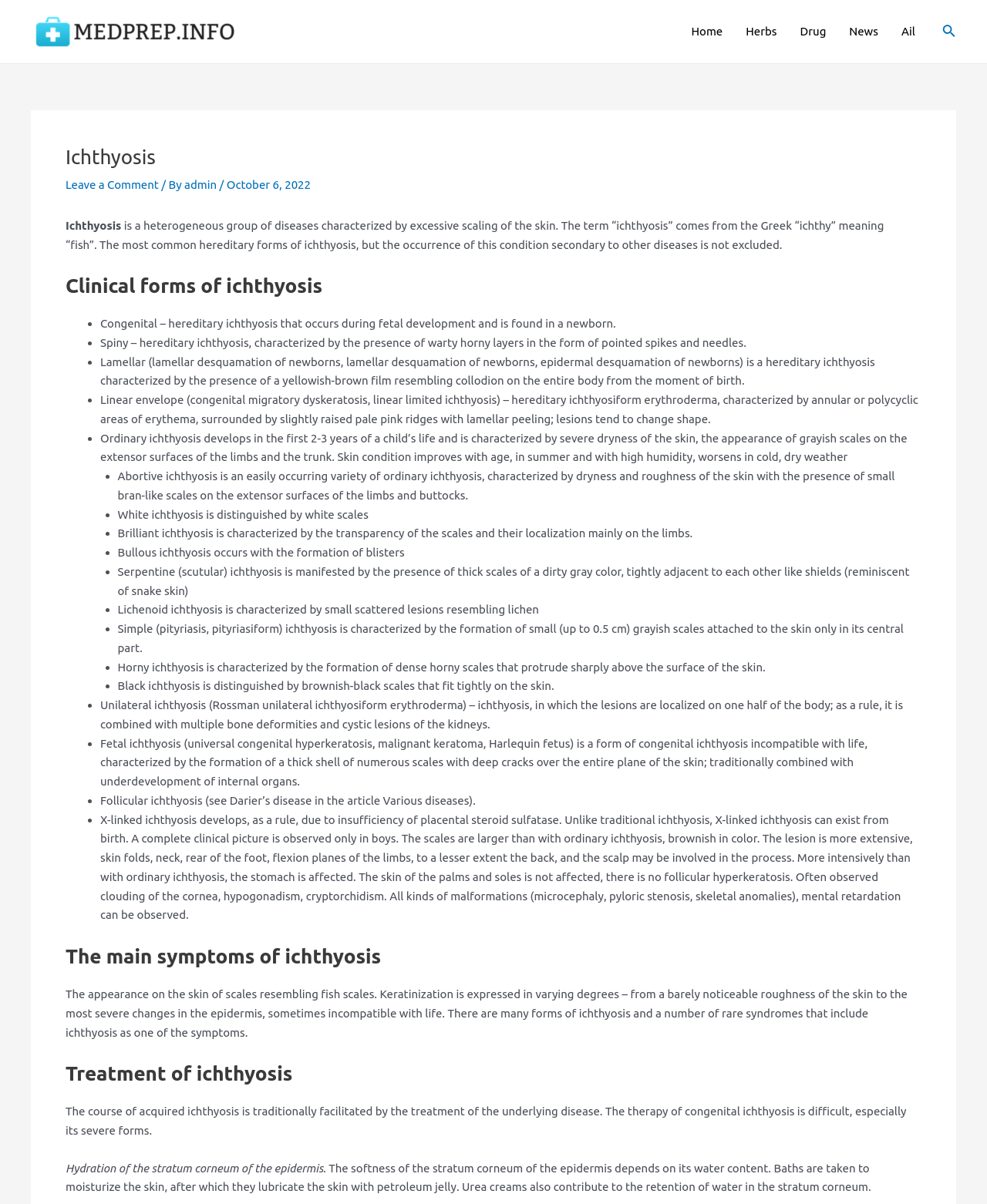What is ichthyosis?
Answer the question with just one word or phrase using the image.

A heterogeneous group of diseases